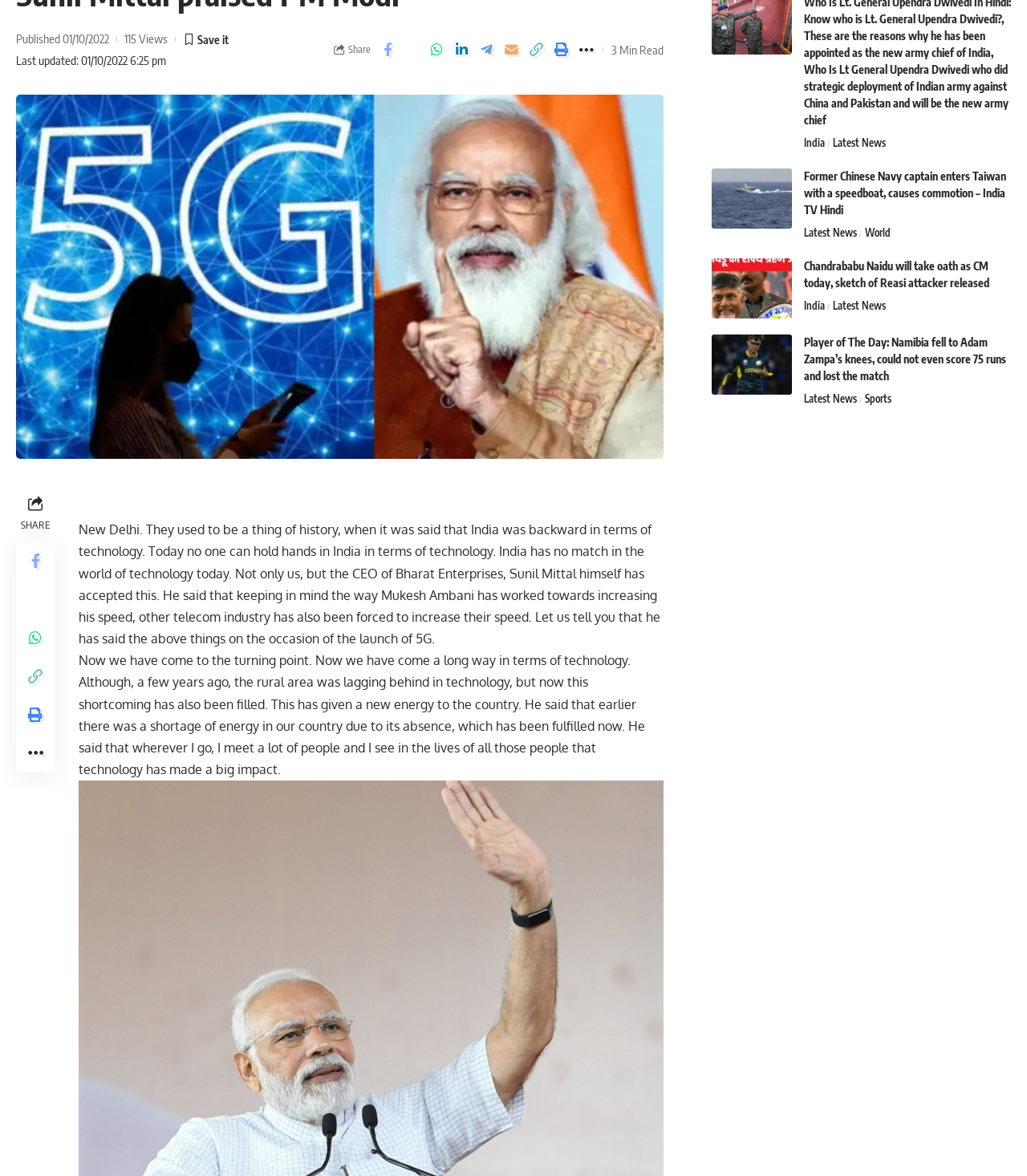Given the description of the UI element: "aria-label="More"", predict the bounding box coordinates in the form of [left, top, right, bottom], with each value being a float between 0 and 1.

[0.56, 0.032, 0.582, 0.053]